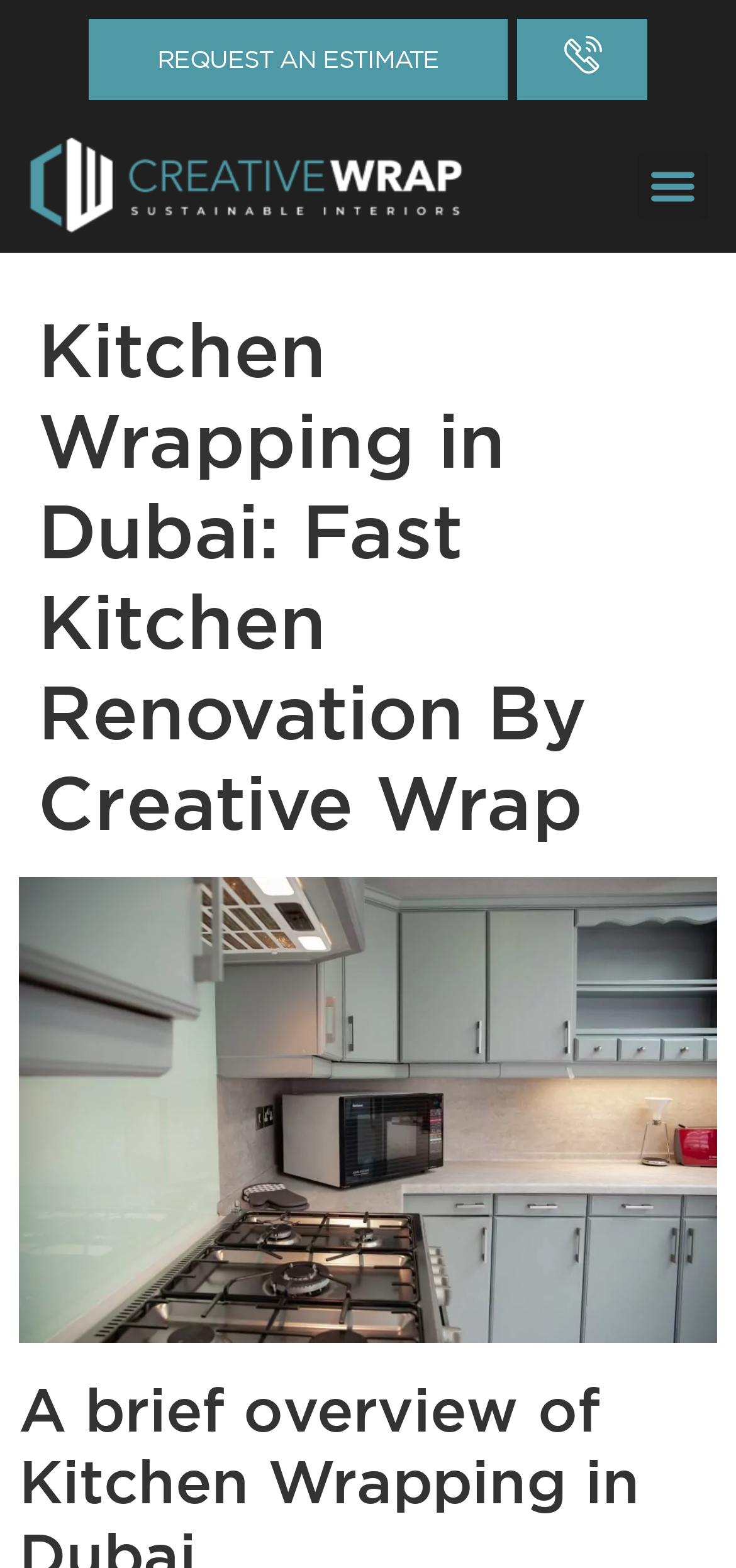Using the description "REQUEST AN ESTIMATE", predict the bounding box of the relevant HTML element.

[0.121, 0.012, 0.69, 0.064]